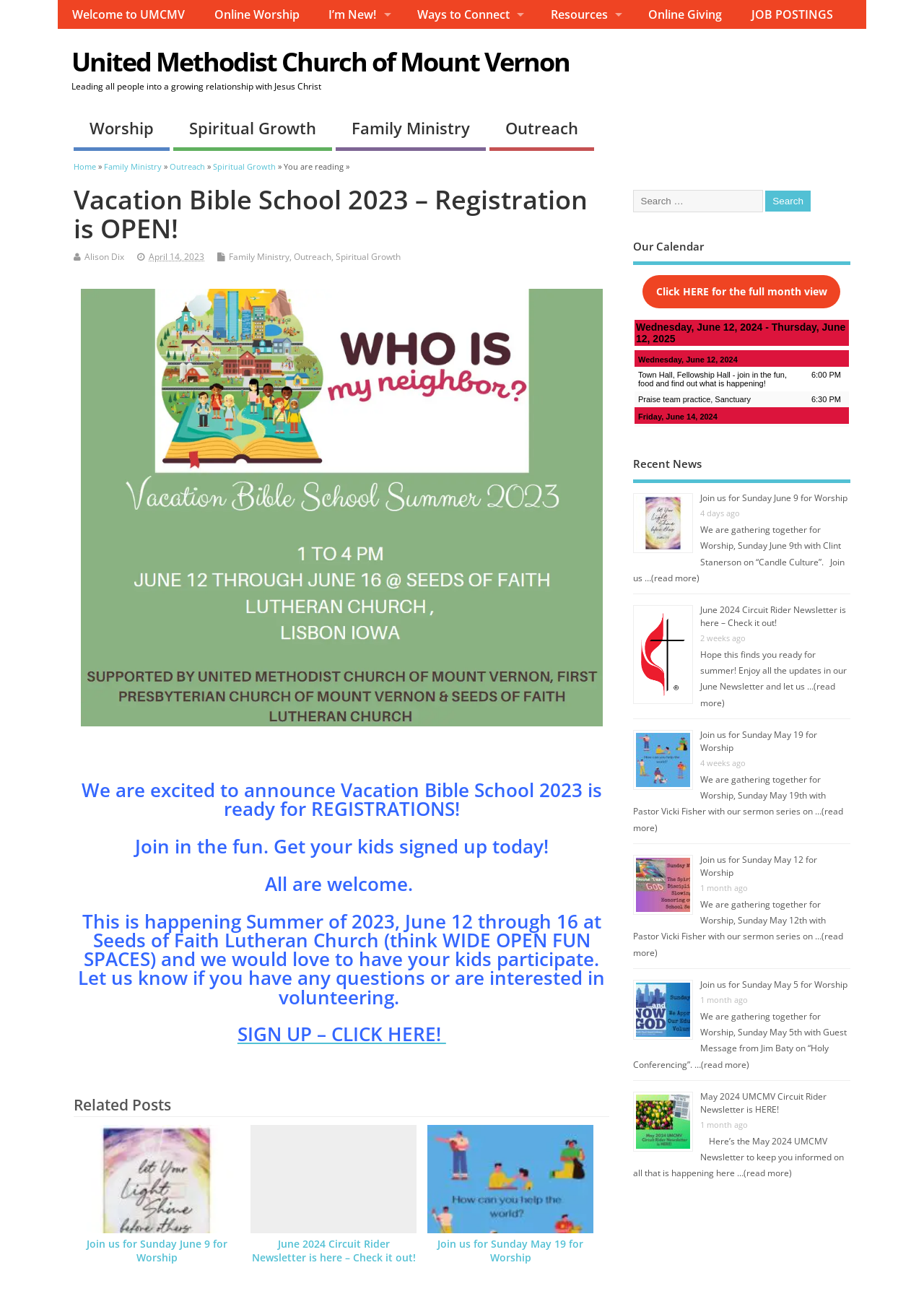Identify the bounding box coordinates of the clickable region to carry out the given instruction: "Click on 'SIGN UP – CLICK HERE!' to register for Vacation Bible School 2023".

[0.257, 0.784, 0.483, 0.802]